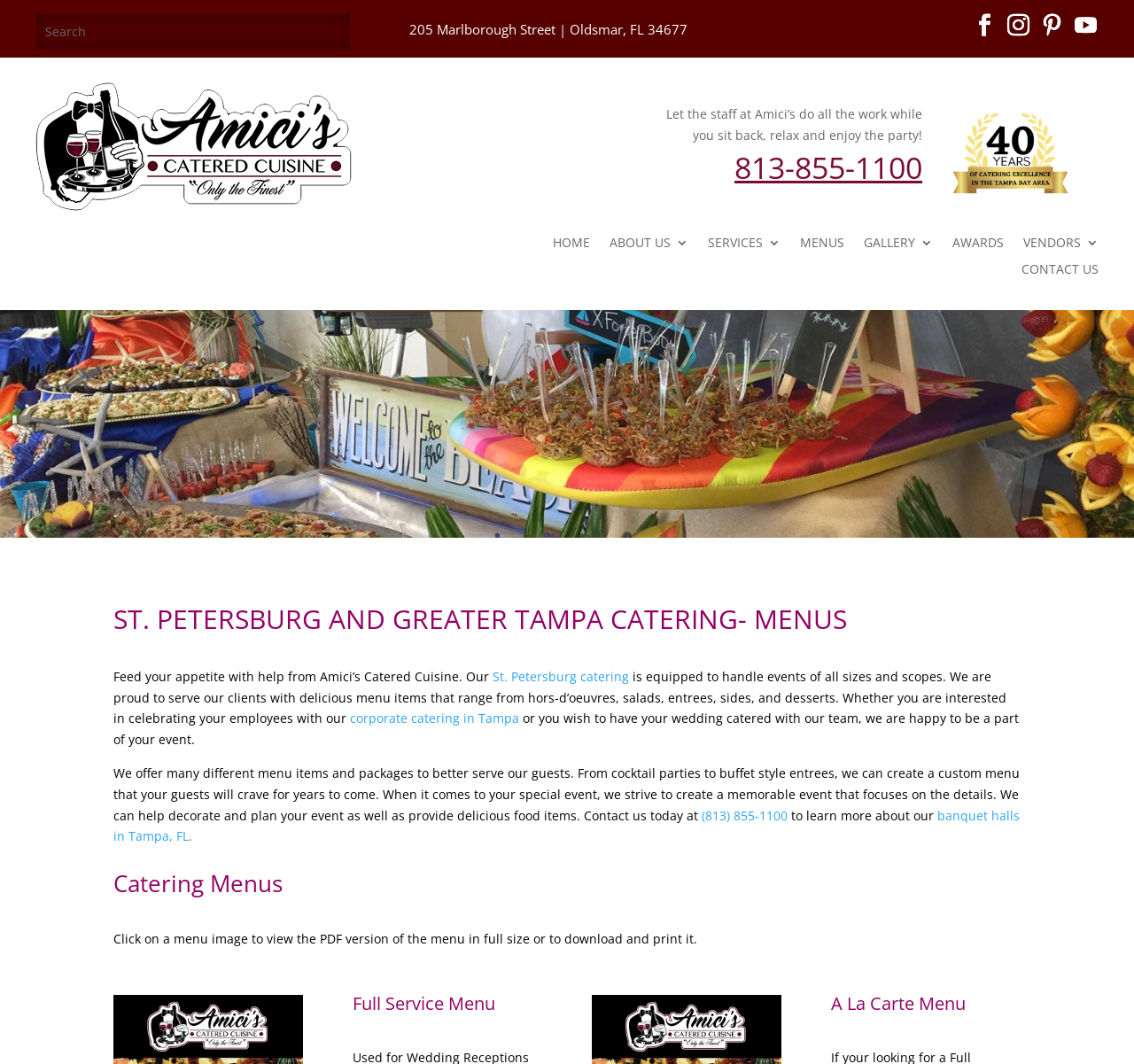Utilize the details in the image to give a detailed response to the question: What is the phone number to contact Amici’s Catering?

I found the phone number by looking at the link element with the content '813-855-1100' which is located at the bottom of the webpage.